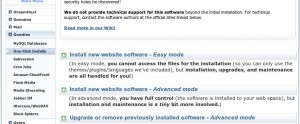What is the main difference between Easy mode and Advanced mode?
Please describe in detail the information shown in the image to answer the question.

The key distinction between Easy mode and Advanced mode lies in the level of control users have over the underlying files for the installation. In Easy mode, users cannot access these files, whereas in Advanced mode, users have full control, allowing for greater customization and management of updates and maintenance.